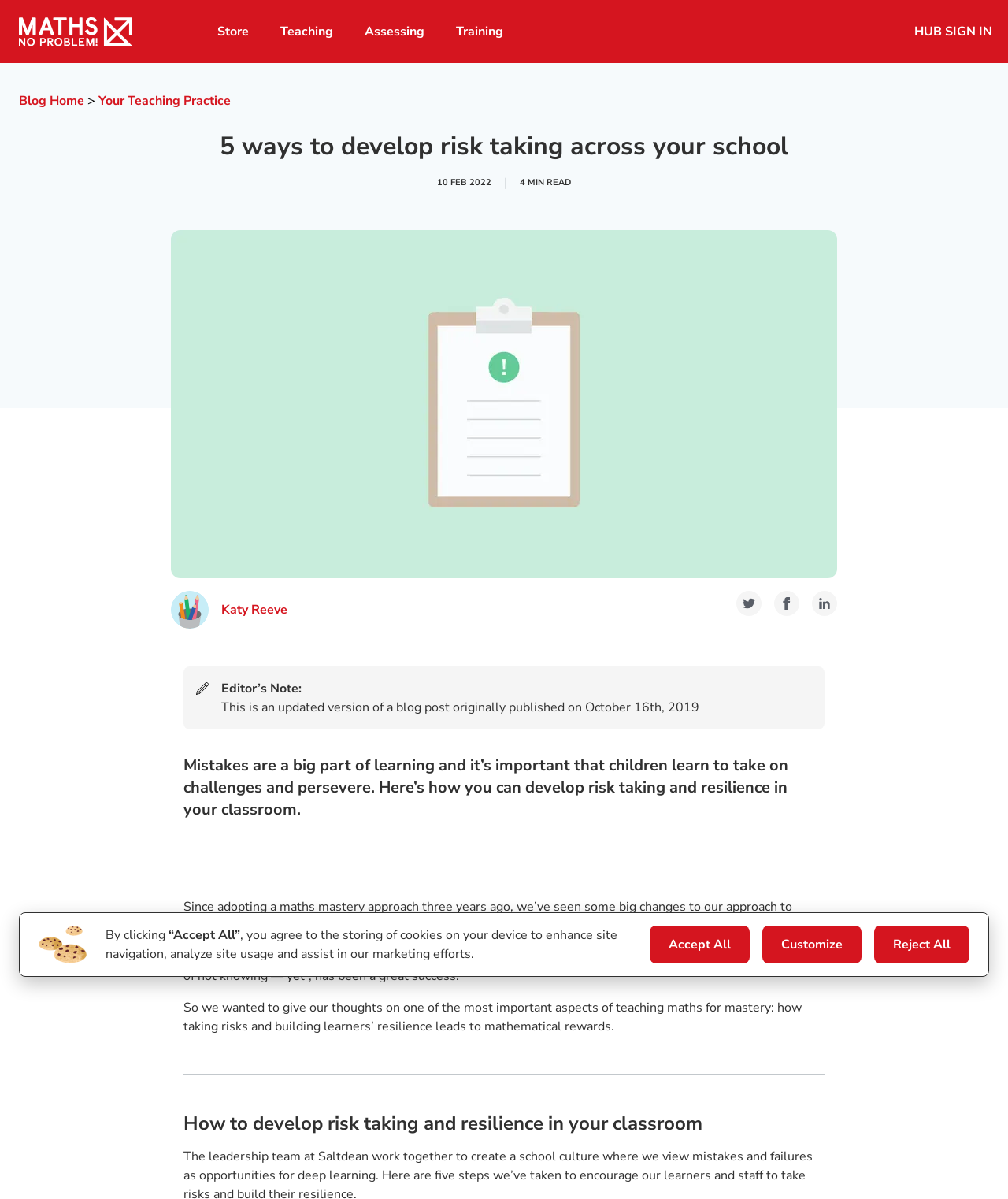What is the author of the blog post?
Based on the screenshot, give a detailed explanation to answer the question.

The author of the blog post can be determined by reading the link 'Katy Reeve' which is located below the figure and above the social media sharing links.